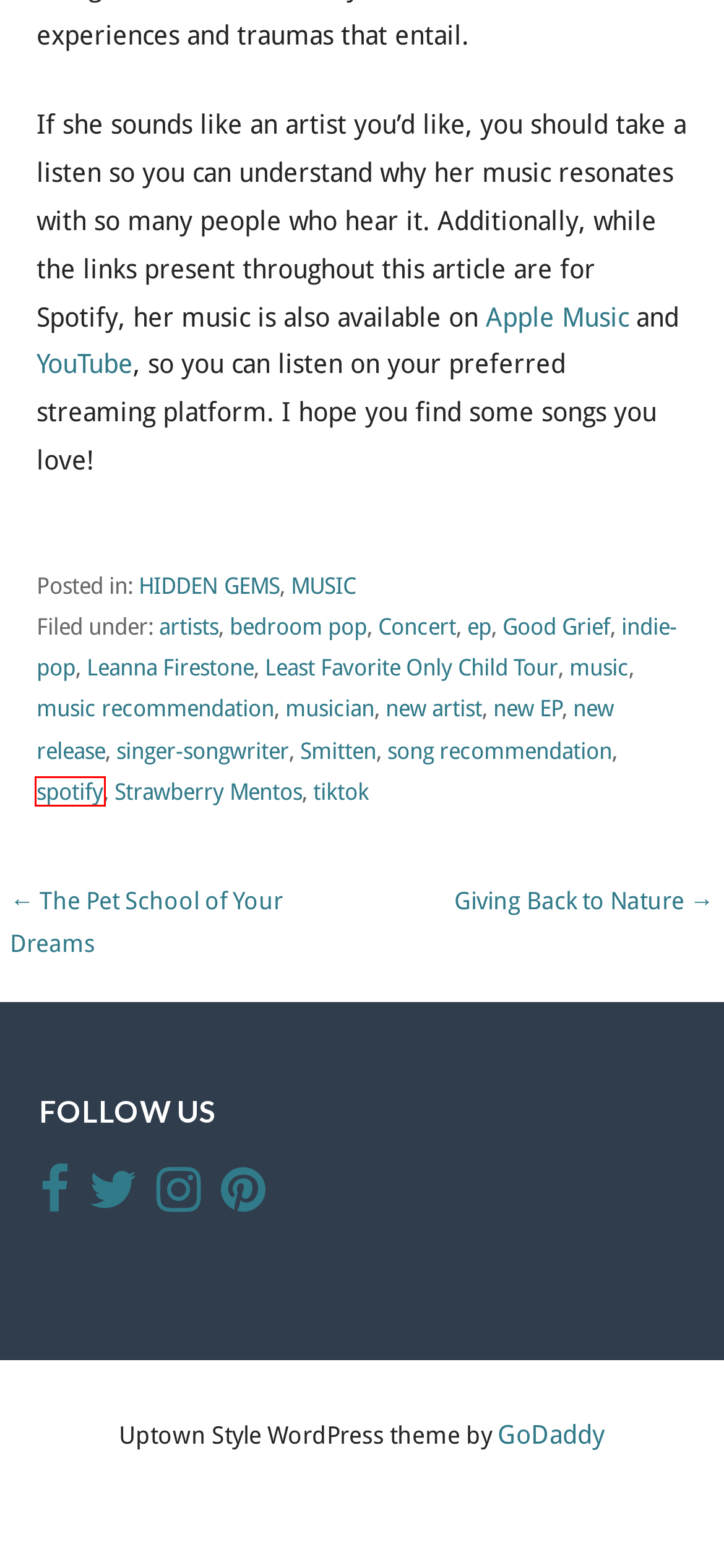Examine the screenshot of a webpage with a red bounding box around a specific UI element. Identify which webpage description best matches the new webpage that appears after clicking the element in the red bounding box. Here are the candidates:
A. indie-pop Archives - By Students, For Students
B. spotify Archives - By Students, For Students
C. song recommendation Archives - By Students, For Students
D. The Pet School of Your Dreams - By Students, For Students
E. new release Archives - By Students, For Students
F. bedroom pop Archives - By Students, For Students
G. Strawberry Mentos Archives - By Students, For Students
H. MUSIC Archives - By Students, For Students

B